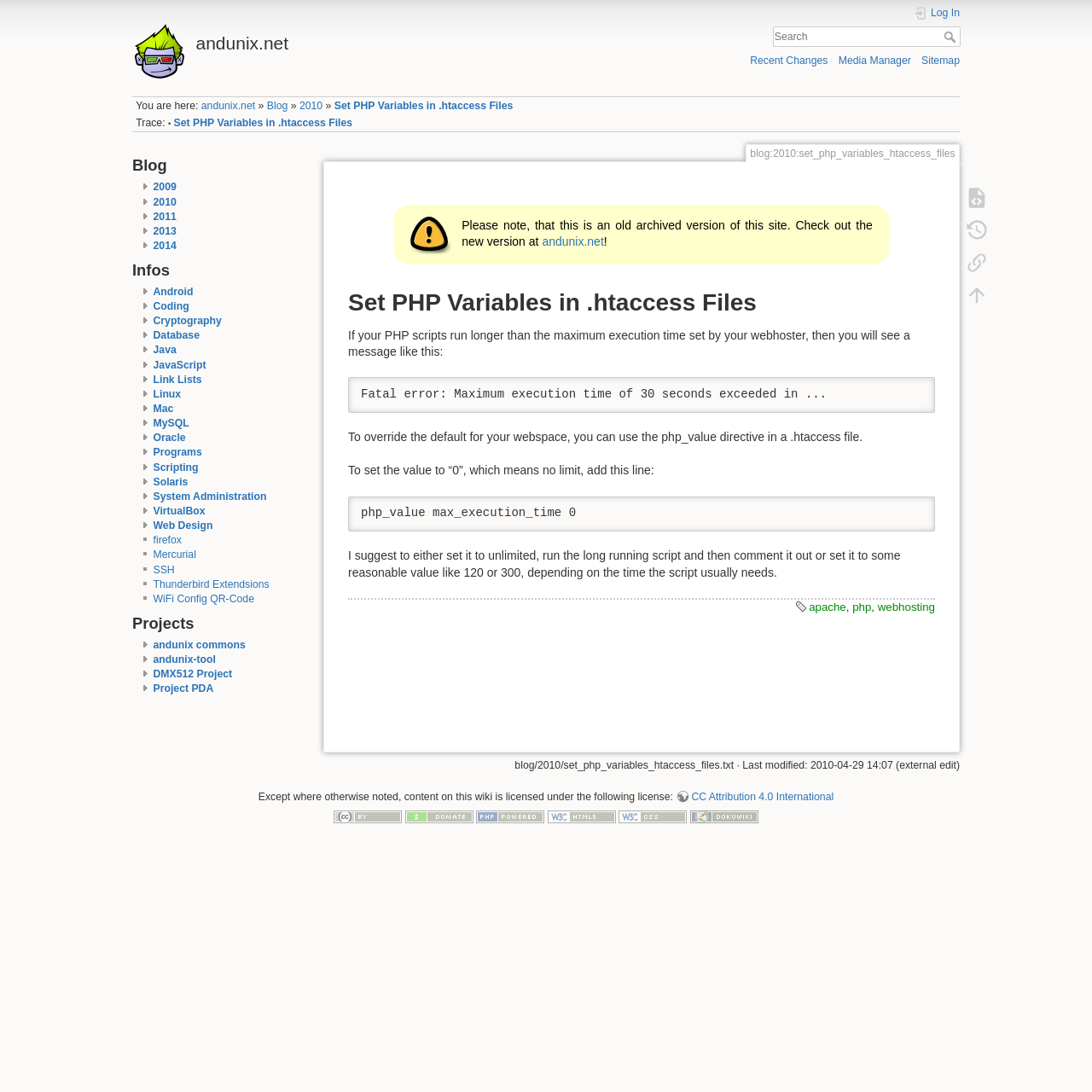Locate the bounding box for the described UI element: "Back to top". Ensure the coordinates are four float numbers between 0 and 1, formatted as [left, top, right, bottom].

[0.877, 0.255, 0.912, 0.285]